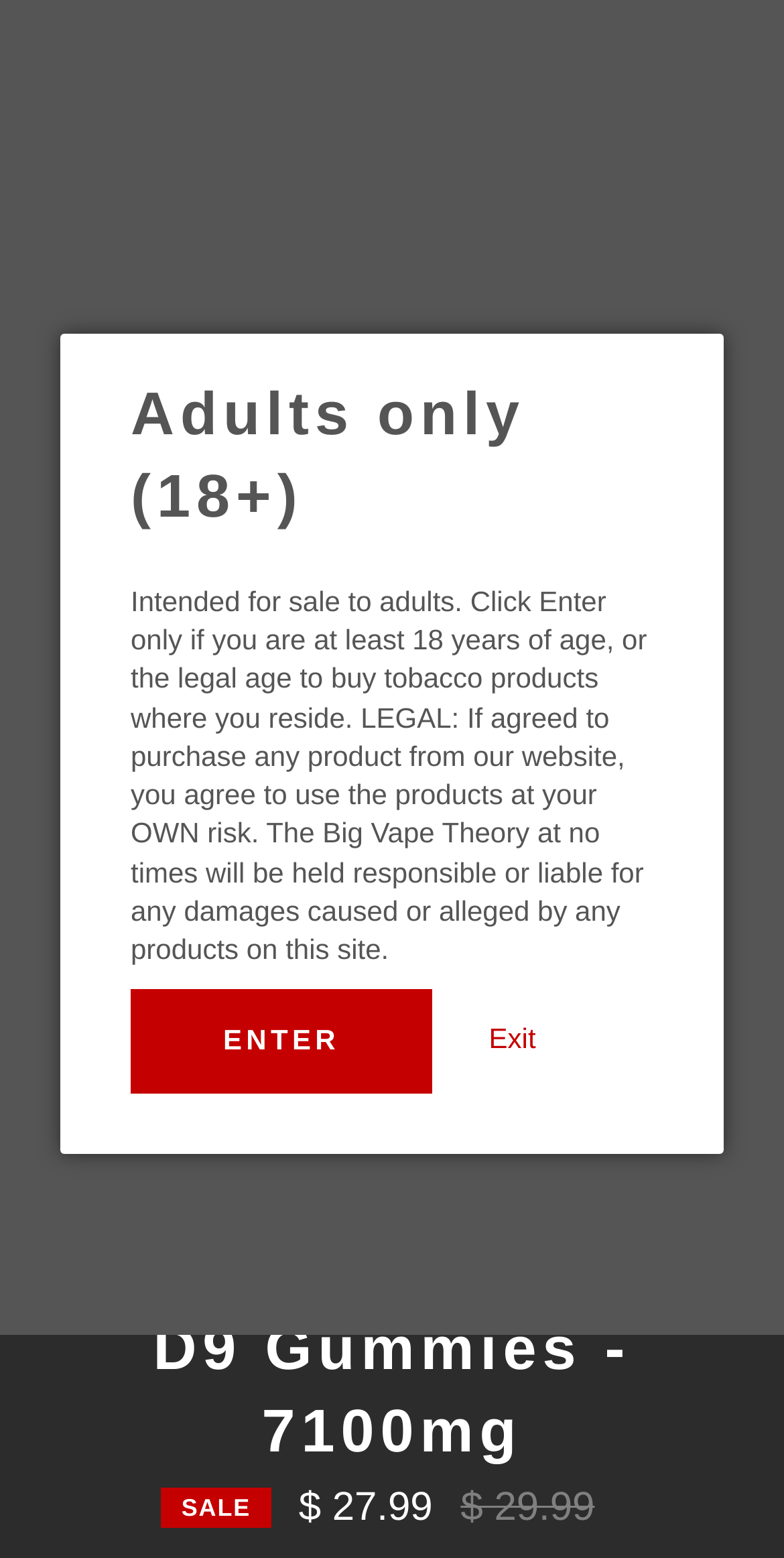Using the information in the image, could you please answer the following question in detail:
What is the minimum age requirement to enter the website?

I read the text 'Adults only (18+)' and the warning message that says 'Intended for sale to adults. Click Enter only if you are at least 18 years of age...', which indicates that the minimum age requirement to enter the website is 18.